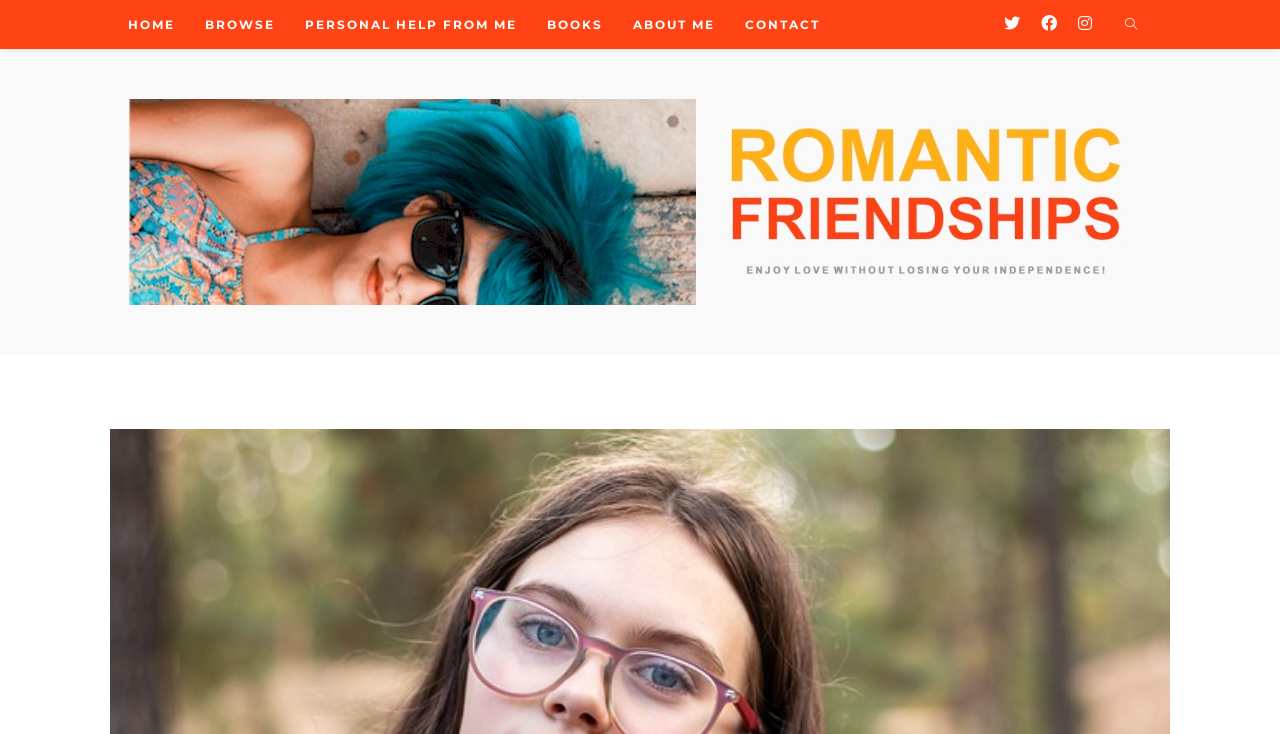What is the type of the main content?
Use the image to give a comprehensive and detailed response to the question.

I inferred the type of the main content by looking at the structure of the page, which has a title, an image, and a link with the same text, indicating that it is an article.